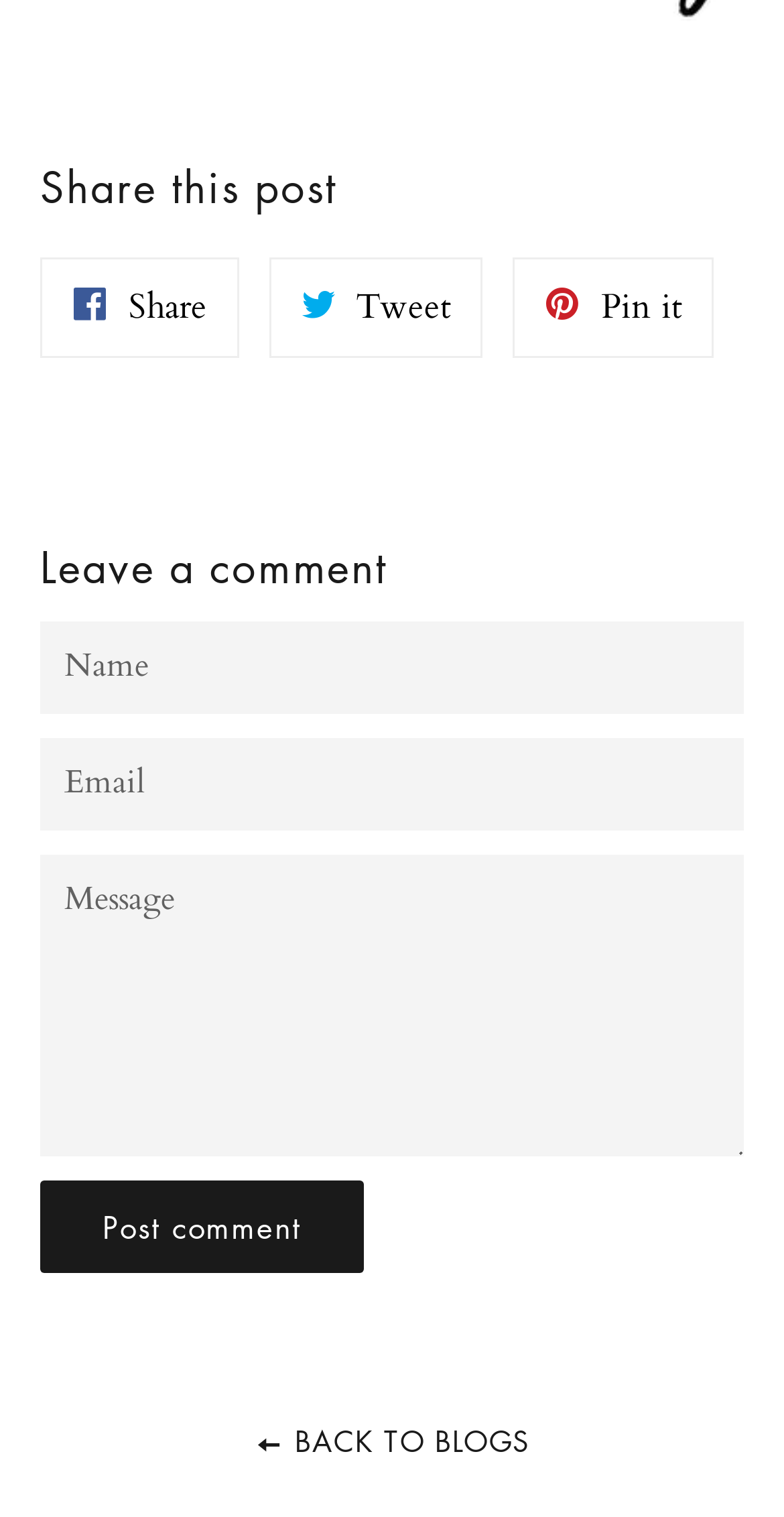Please mark the clickable region by giving the bounding box coordinates needed to complete this instruction: "Leave a comment".

[0.051, 0.355, 0.949, 0.394]